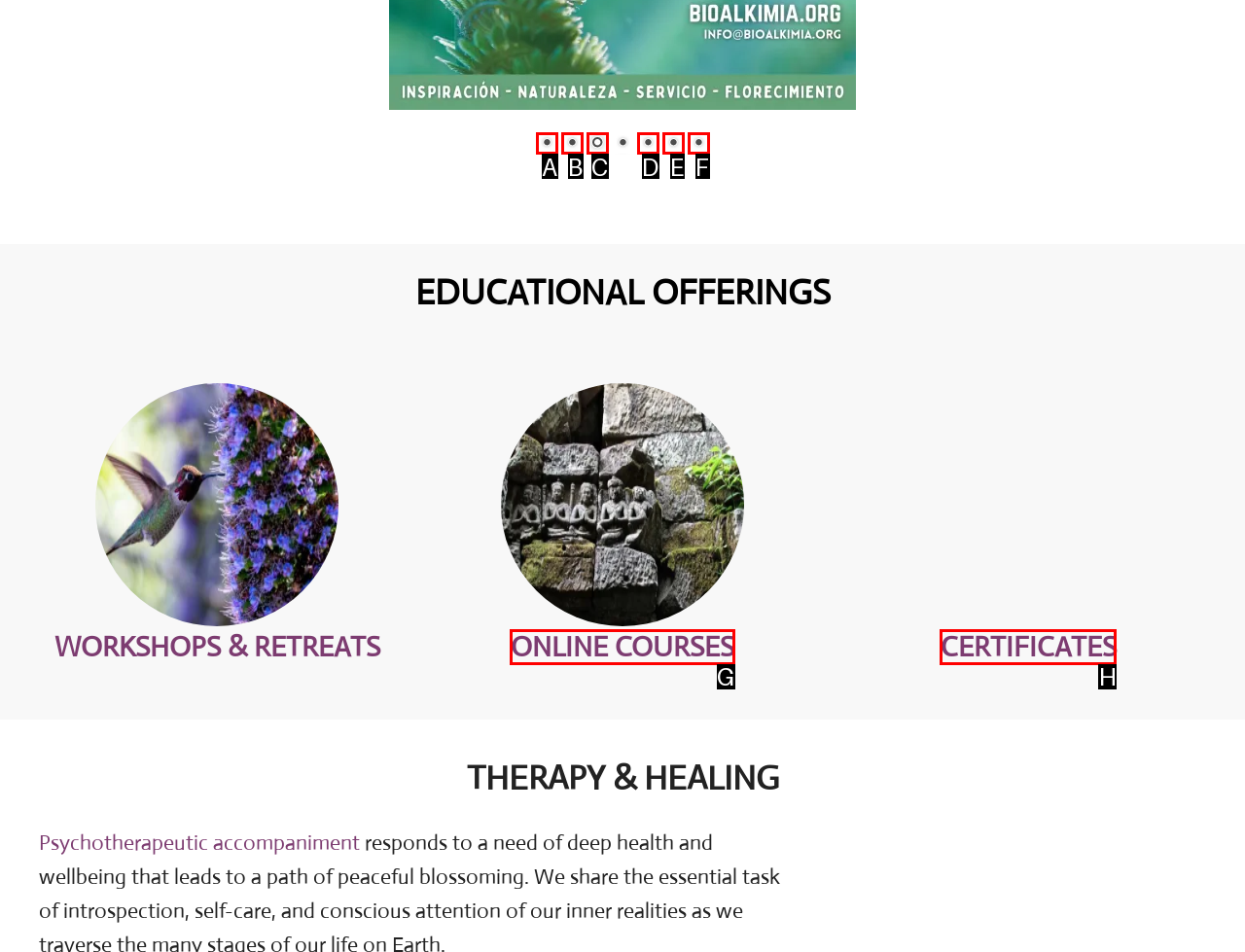Identify the correct UI element to click for the following task: Explore ONLINE COURSES Choose the option's letter based on the given choices.

G